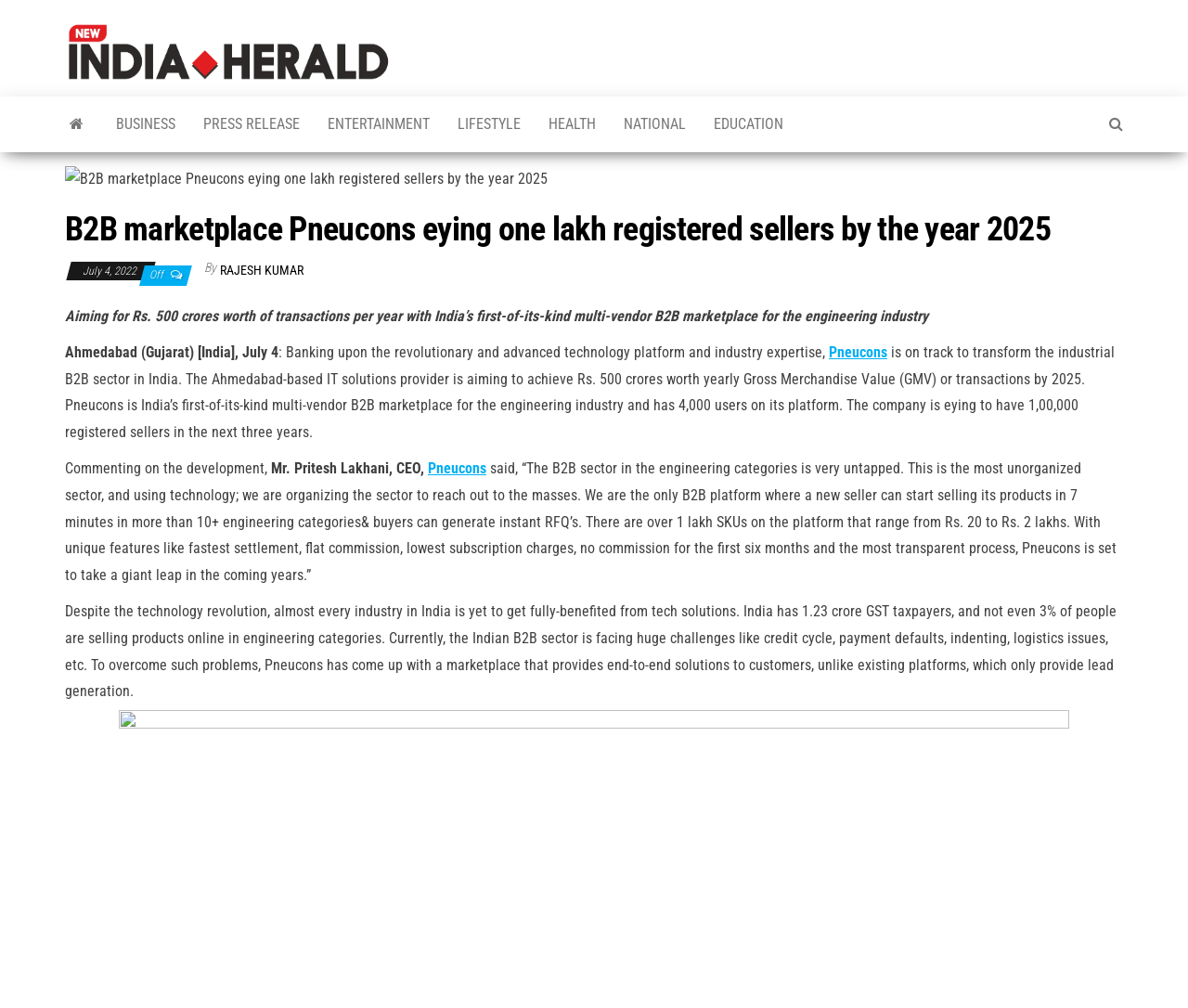Please locate and generate the primary heading on this webpage.

B2B marketplace Pneucons eying one lakh registered sellers by the year 2025